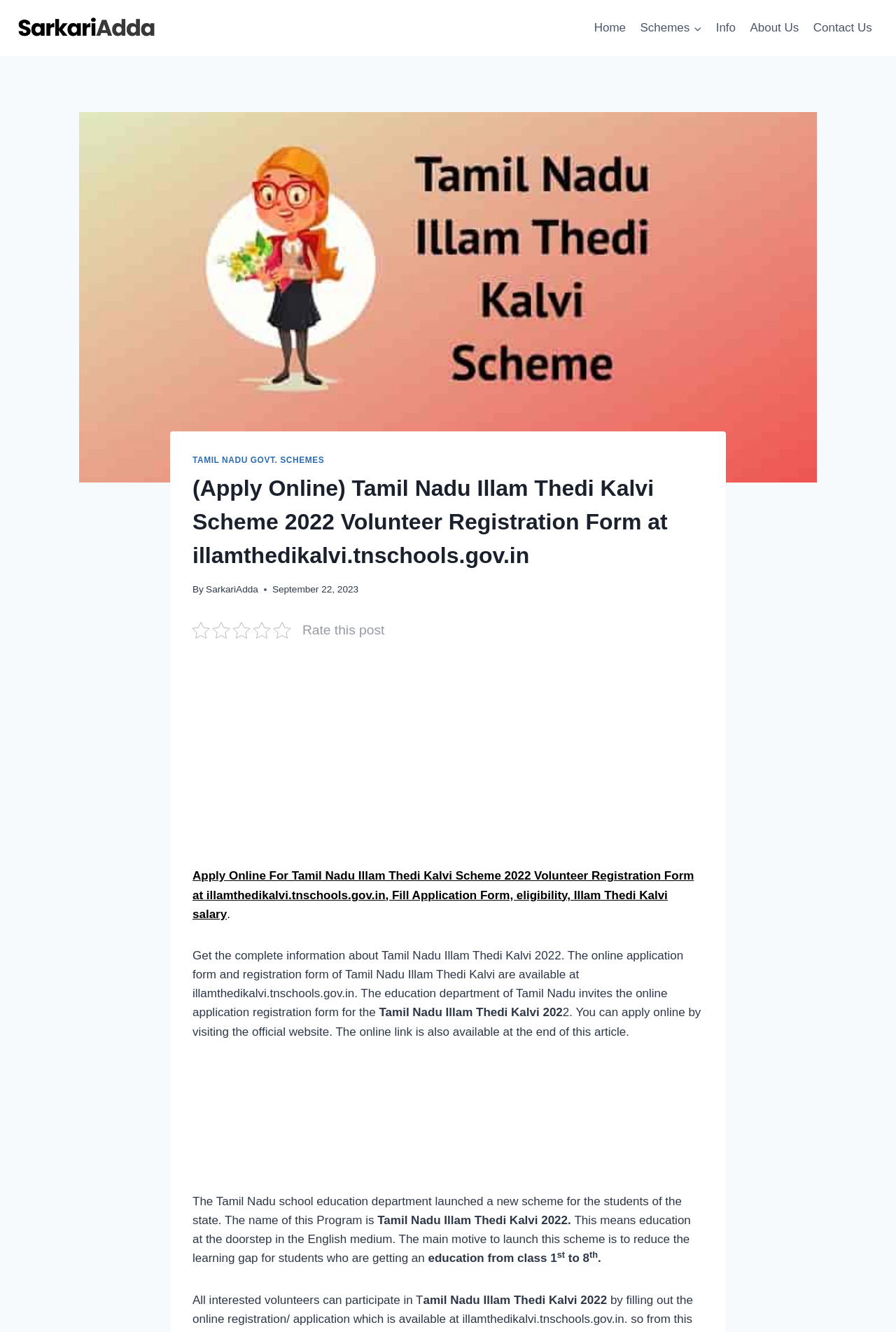Please identify the bounding box coordinates of the element that needs to be clicked to perform the following instruction: "Click on the 'Home' link".

[0.655, 0.009, 0.706, 0.034]